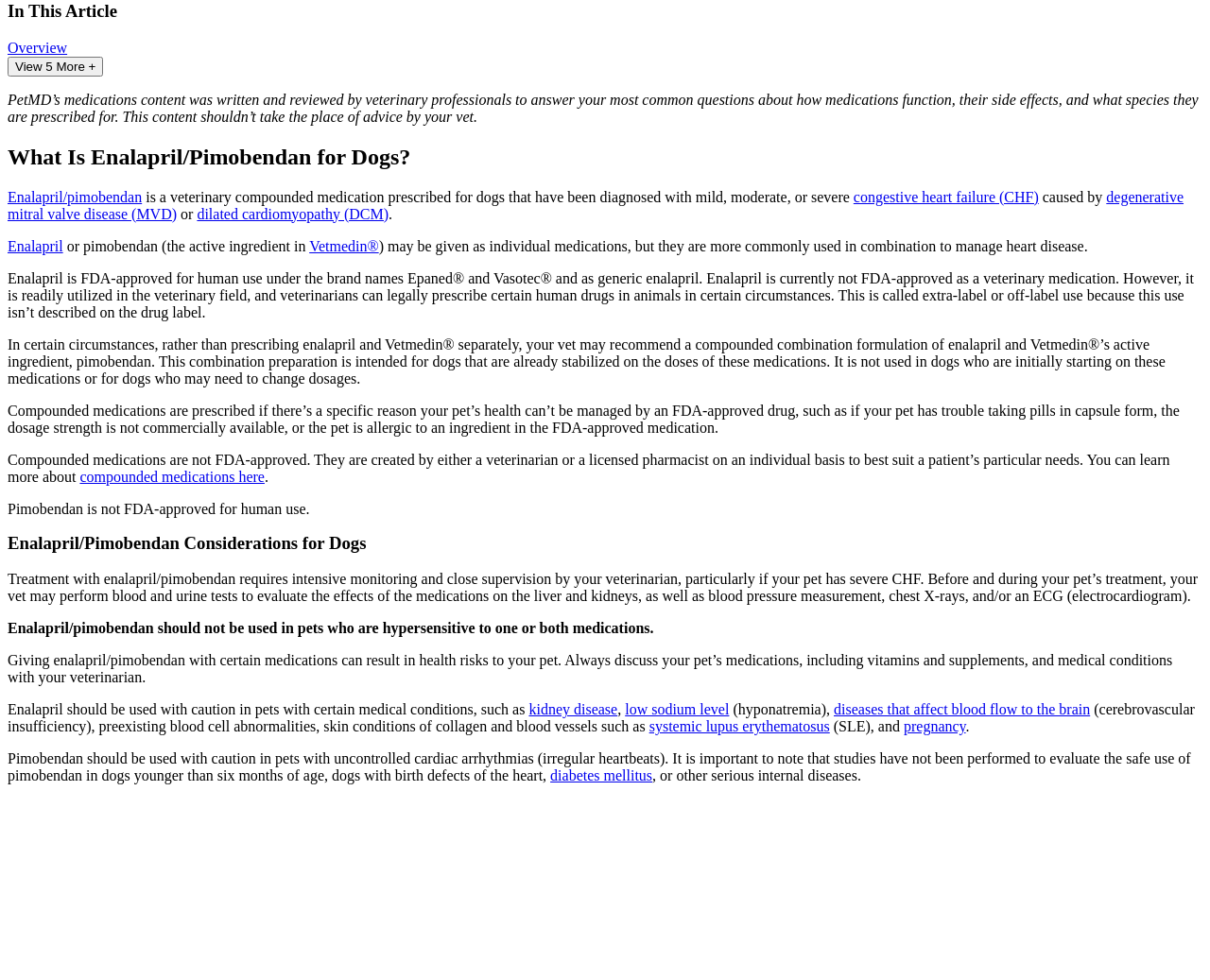Show me the bounding box coordinates of the clickable region to achieve the task as per the instruction: "Click 'View 5 More'".

[0.006, 0.058, 0.085, 0.078]